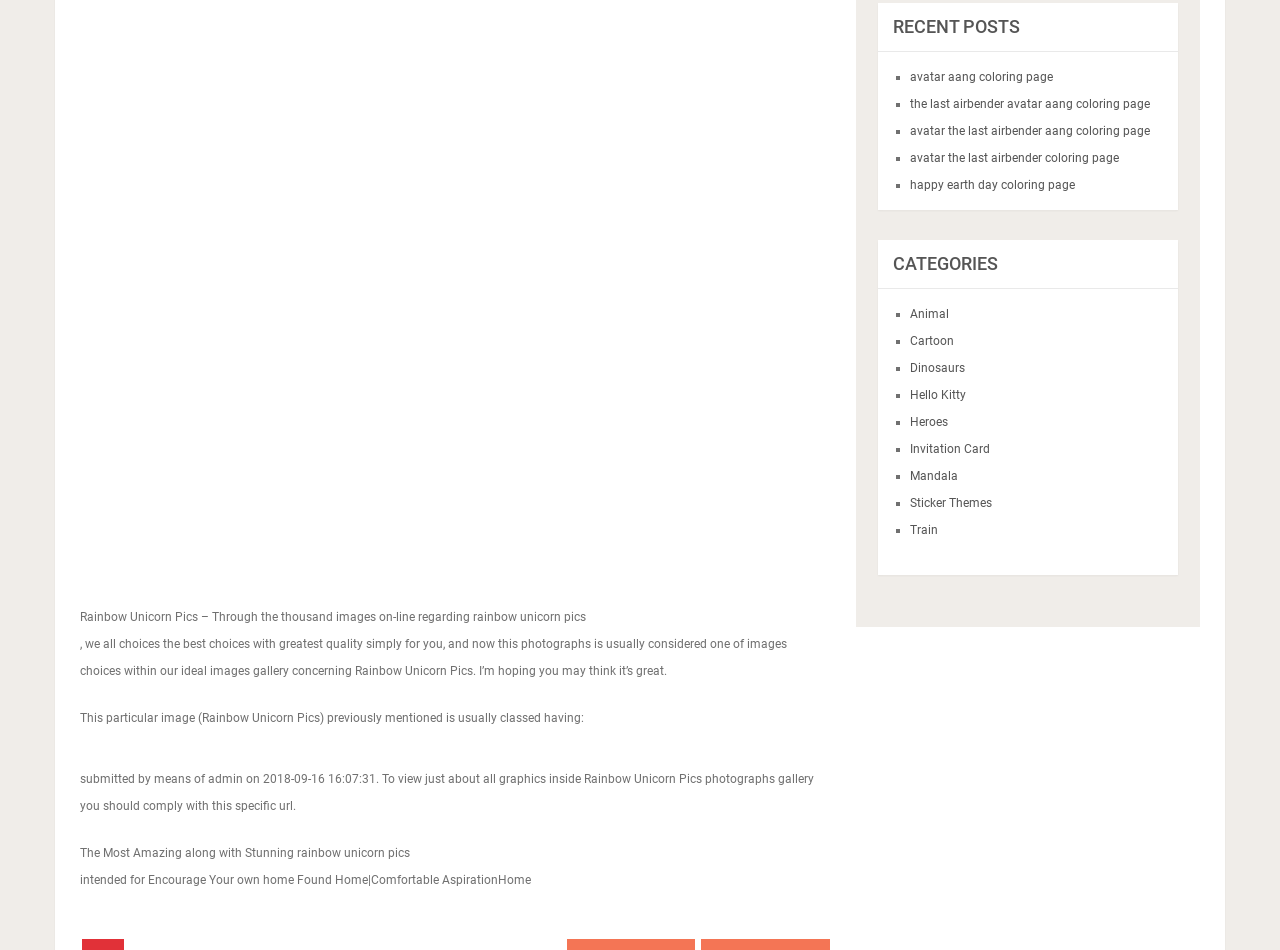Given the element description "hlab@horsemenslab.com", identify the bounding box of the corresponding UI element.

None